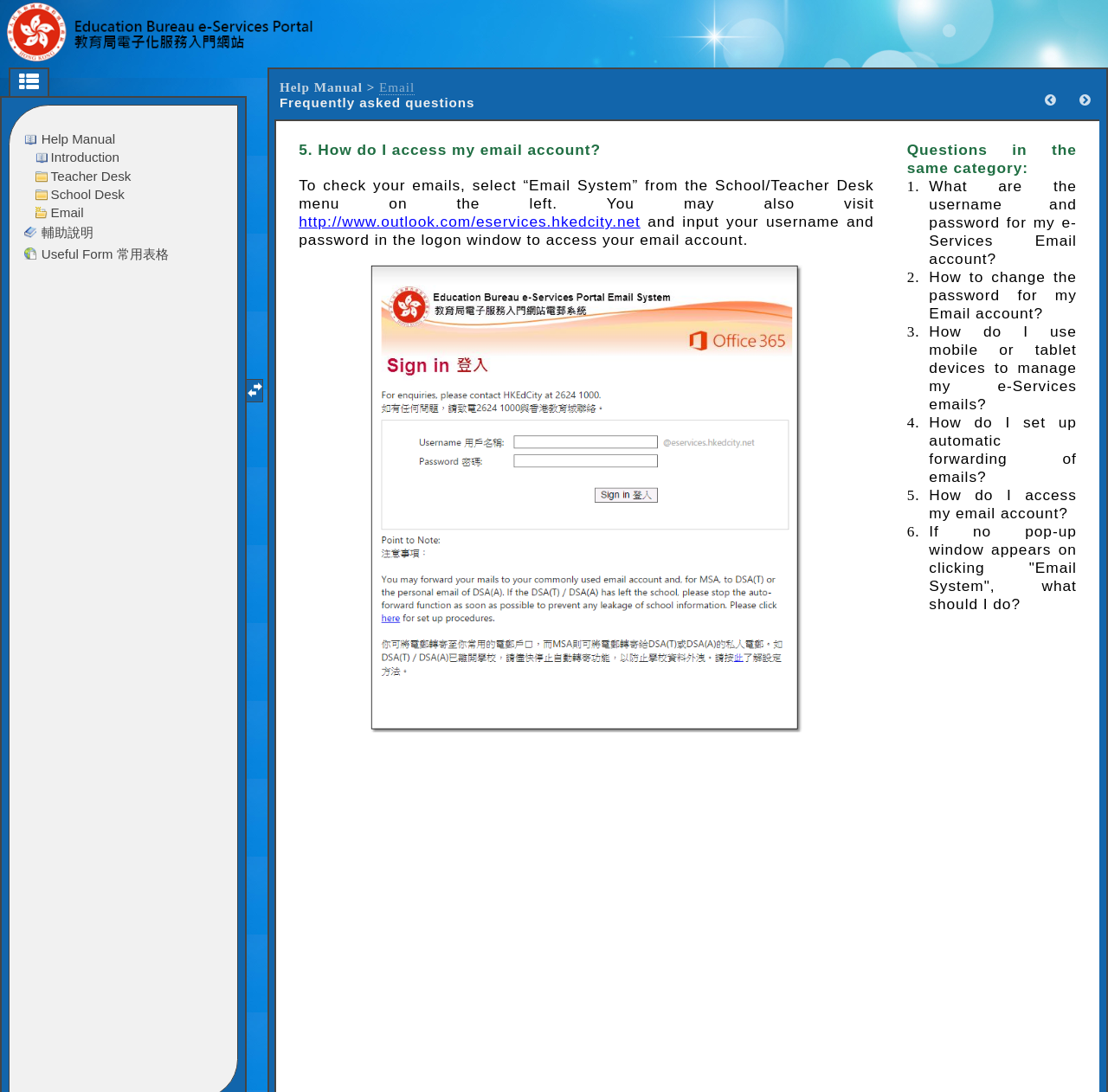Using the format (top-left x, top-left y, bottom-right x, bottom-right y), provide the bounding box coordinates for the described UI element. All values should be floating point numbers between 0 and 1: Anna Boniface

None